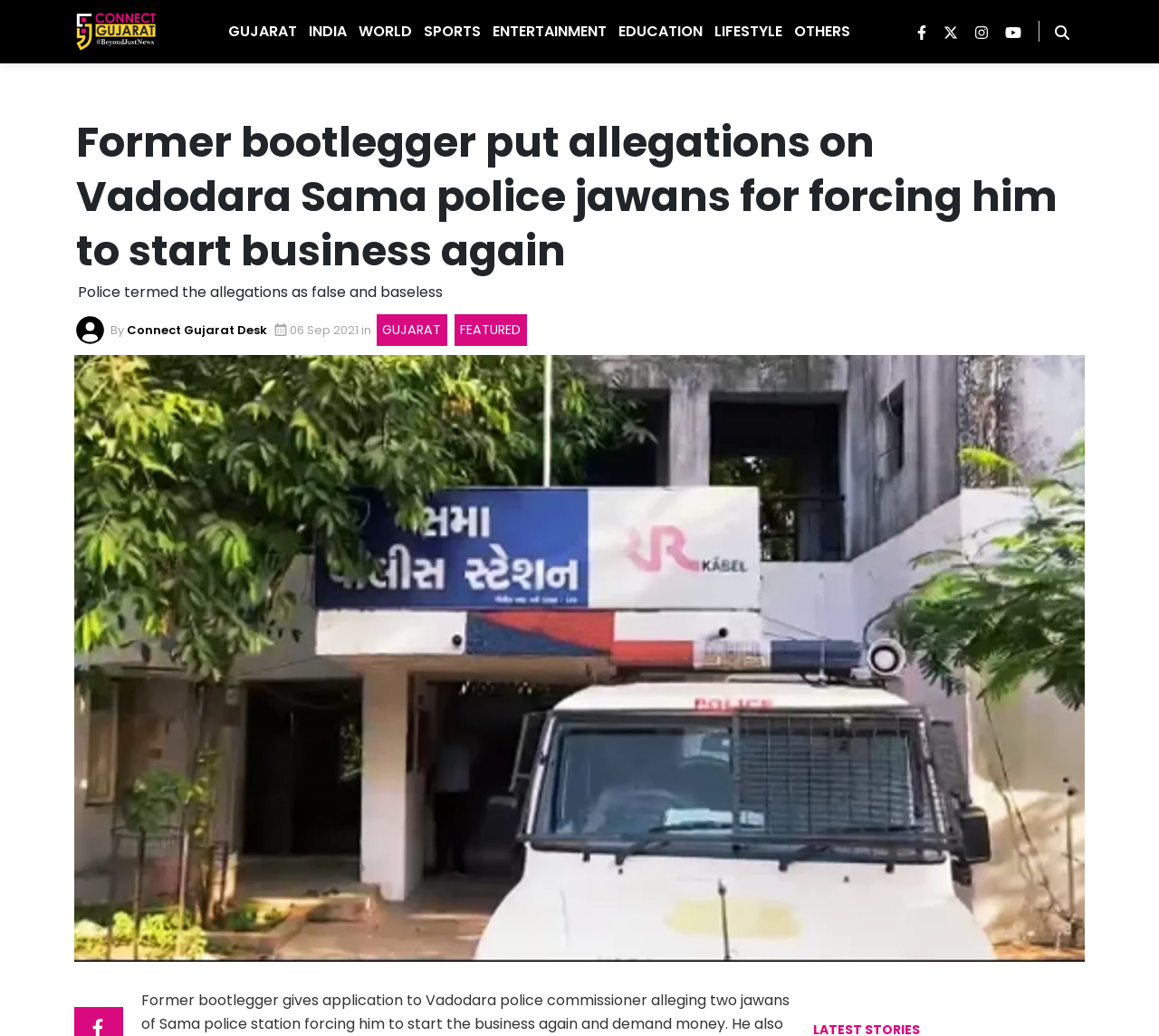Answer the question with a single word or phrase: 
What is the category of the news article?

Gujarat